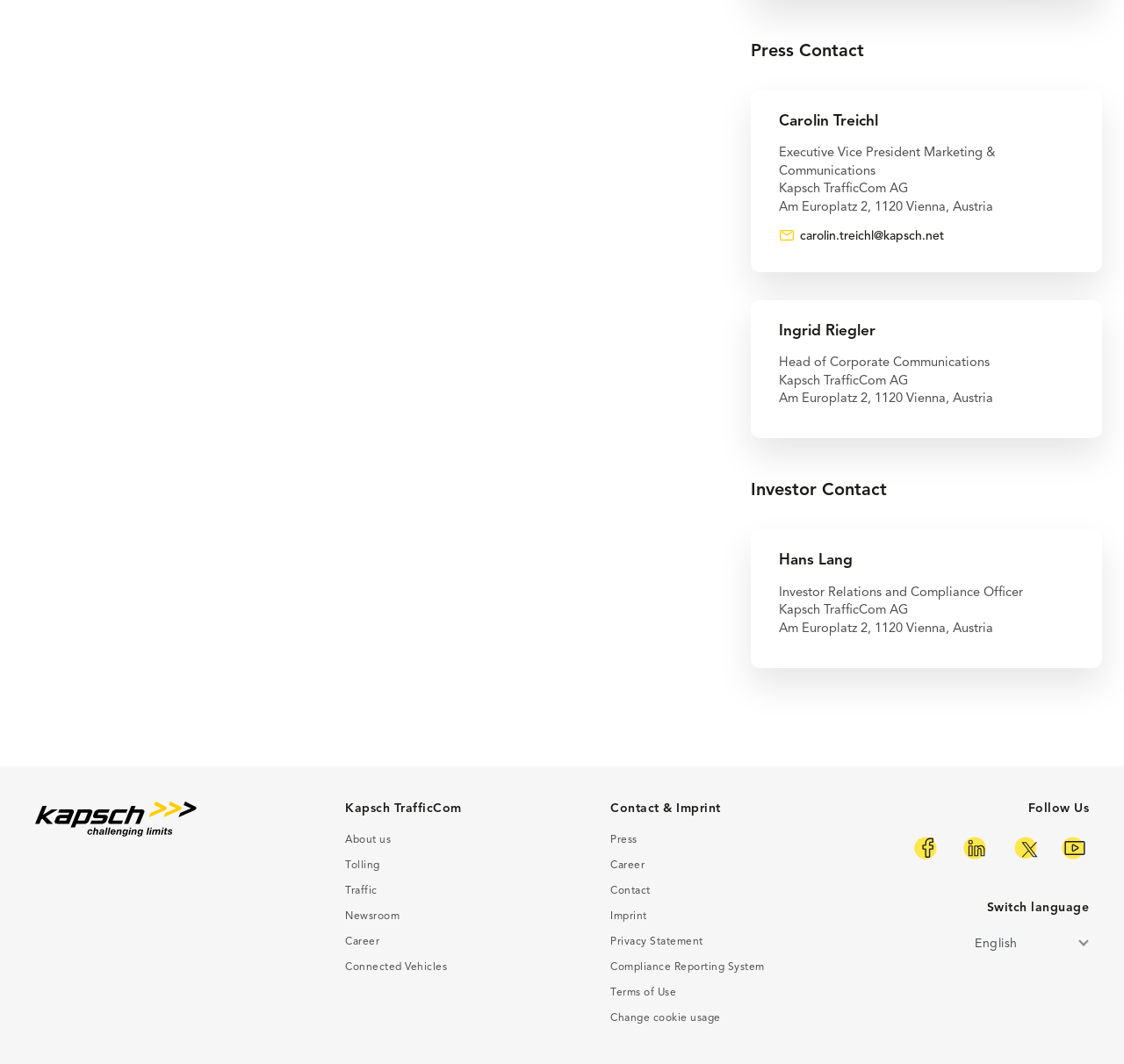Please identify the bounding box coordinates of the clickable region that I should interact with to perform the following instruction: "Follow Kapsch TrafficCom on LinkedIn". The coordinates should be expressed as four float numbers between 0 and 1, i.e., [left, top, right, bottom].

[0.803, 0.784, 0.847, 0.814]